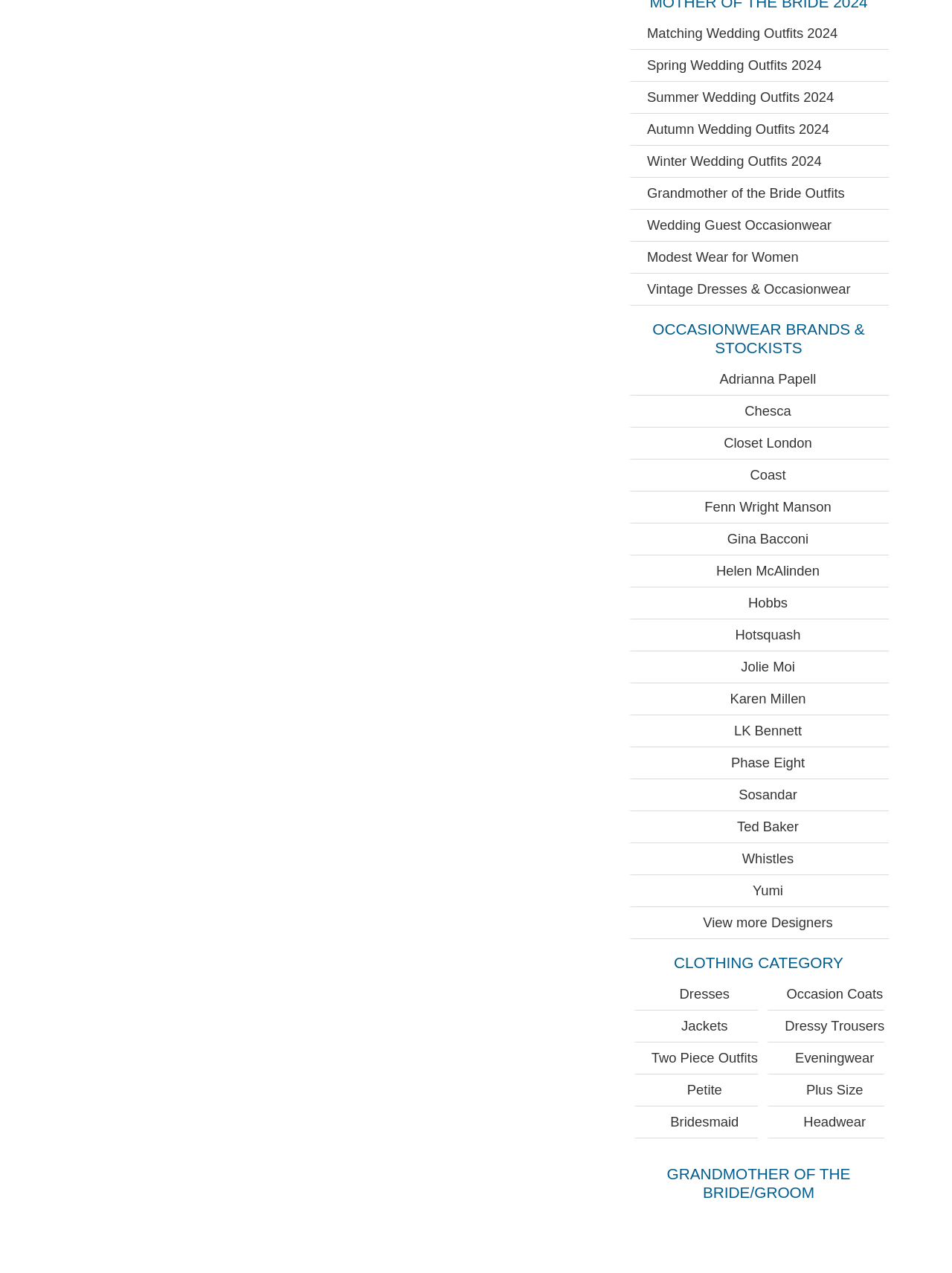Please identify the bounding box coordinates of where to click in order to follow the instruction: "Learn about grandmother of the bride outfits".

[0.66, 0.915, 0.934, 0.945]